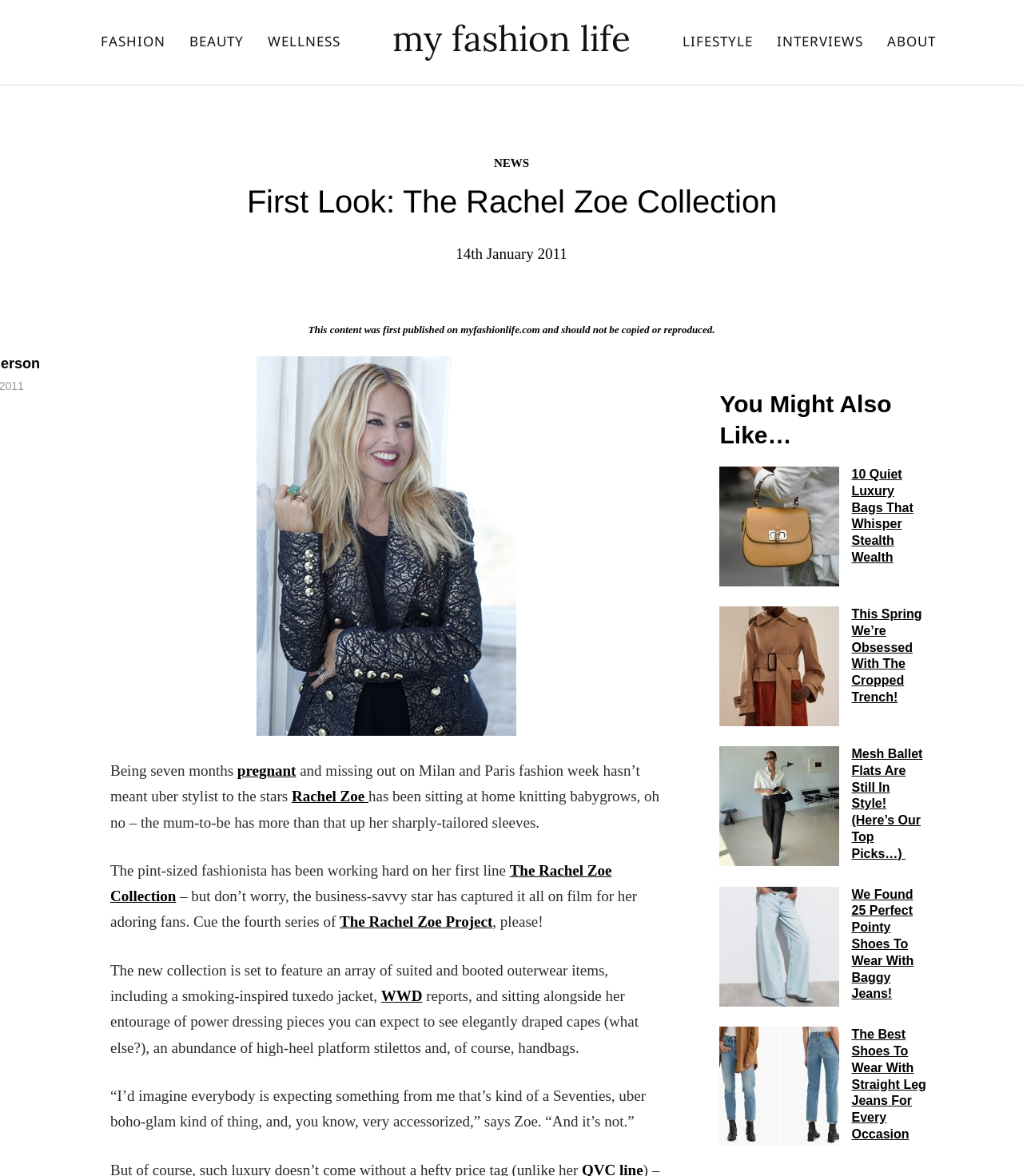Provide the bounding box coordinates of the HTML element this sentence describes: "LIFESTYLE".

[0.667, 0.021, 0.736, 0.051]